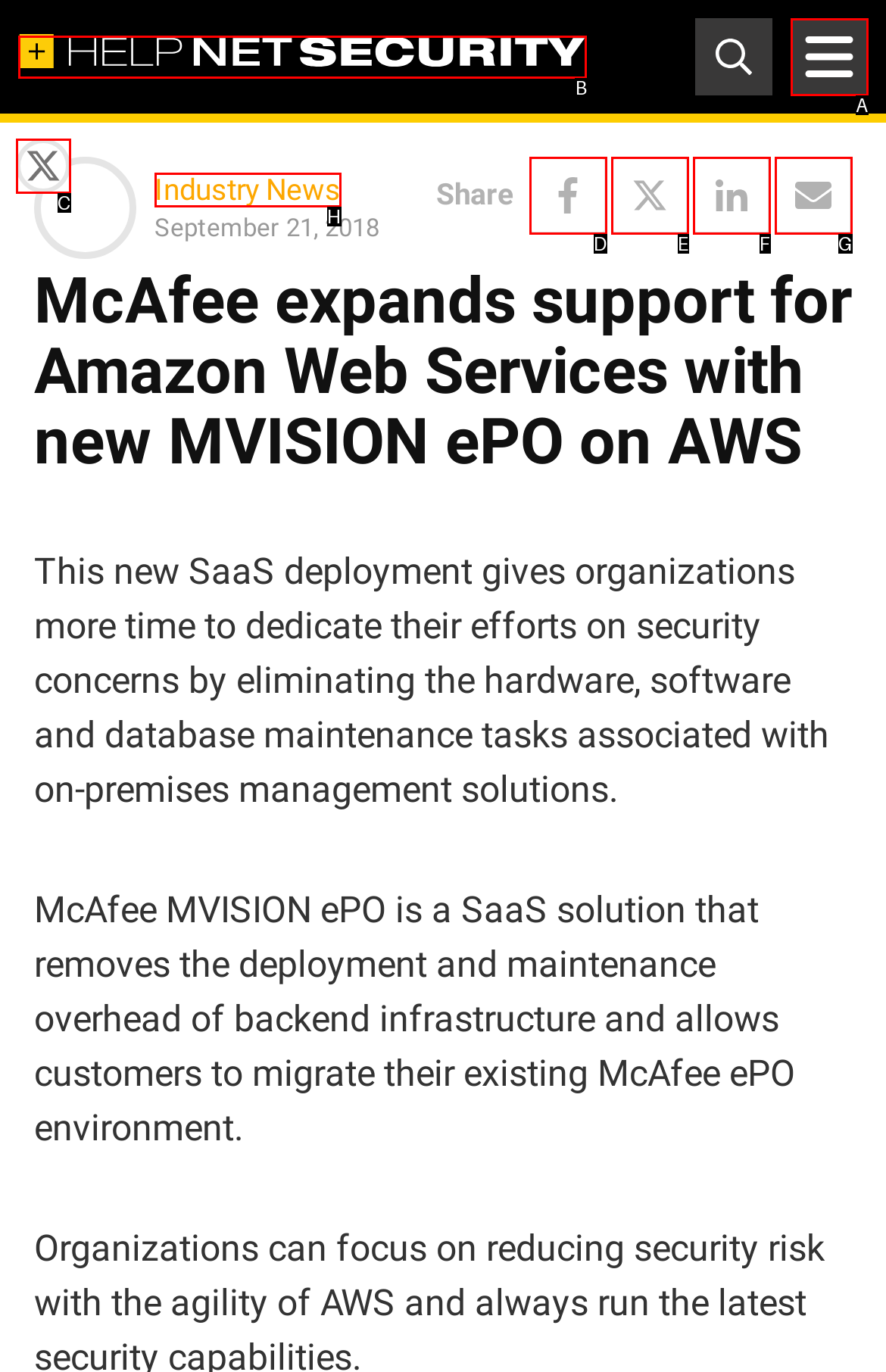Point out which HTML element you should click to fulfill the task: Click the Help Net Security link.
Provide the option's letter from the given choices.

B